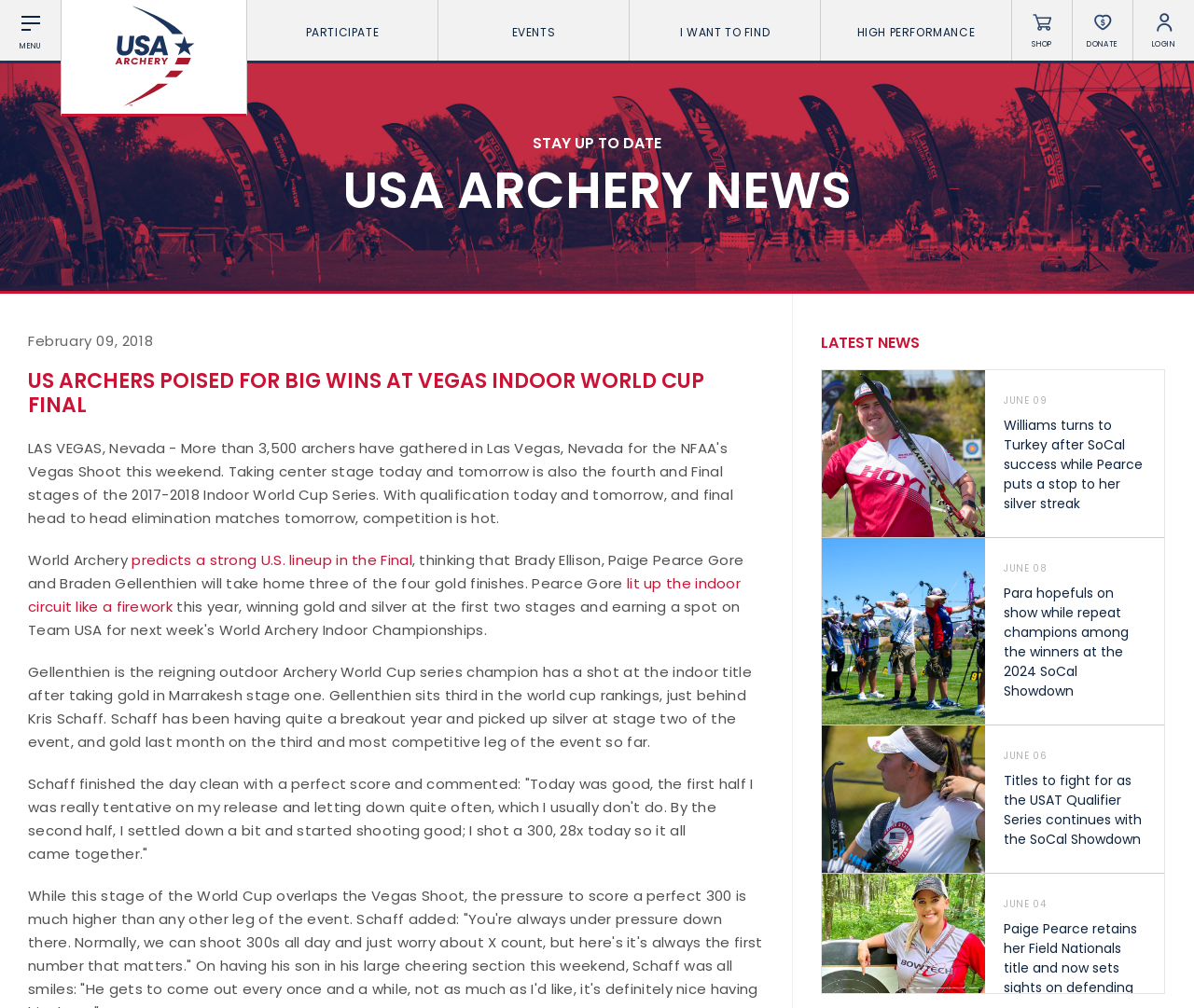Pinpoint the bounding box coordinates of the element you need to click to execute the following instruction: "place your order". The bounding box should be represented by four float numbers between 0 and 1, in the format [left, top, right, bottom].

None